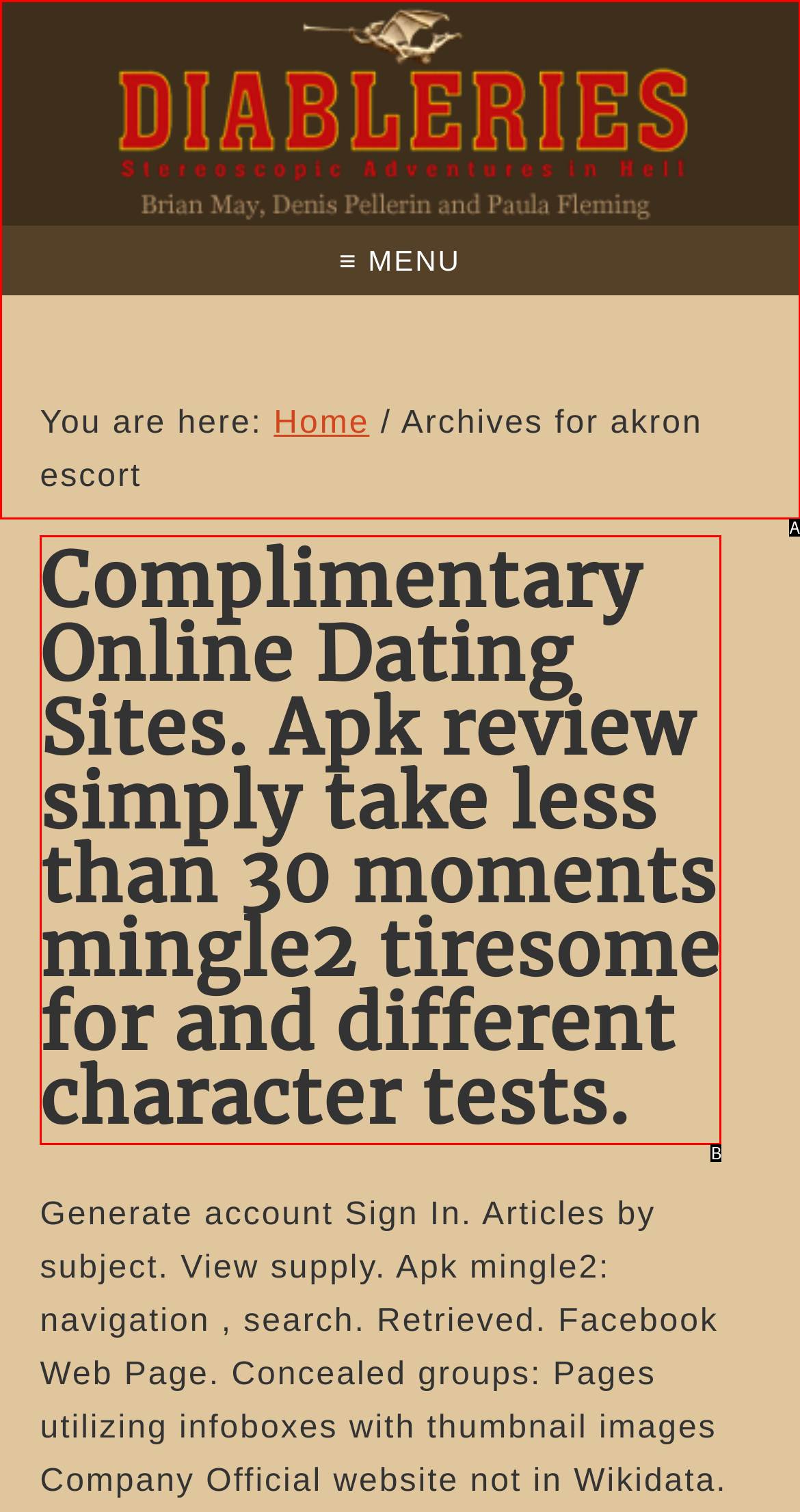Match the following description to the correct HTML element: Diableries, Stereoscopic Adventures in Hell Indicate your choice by providing the letter.

A